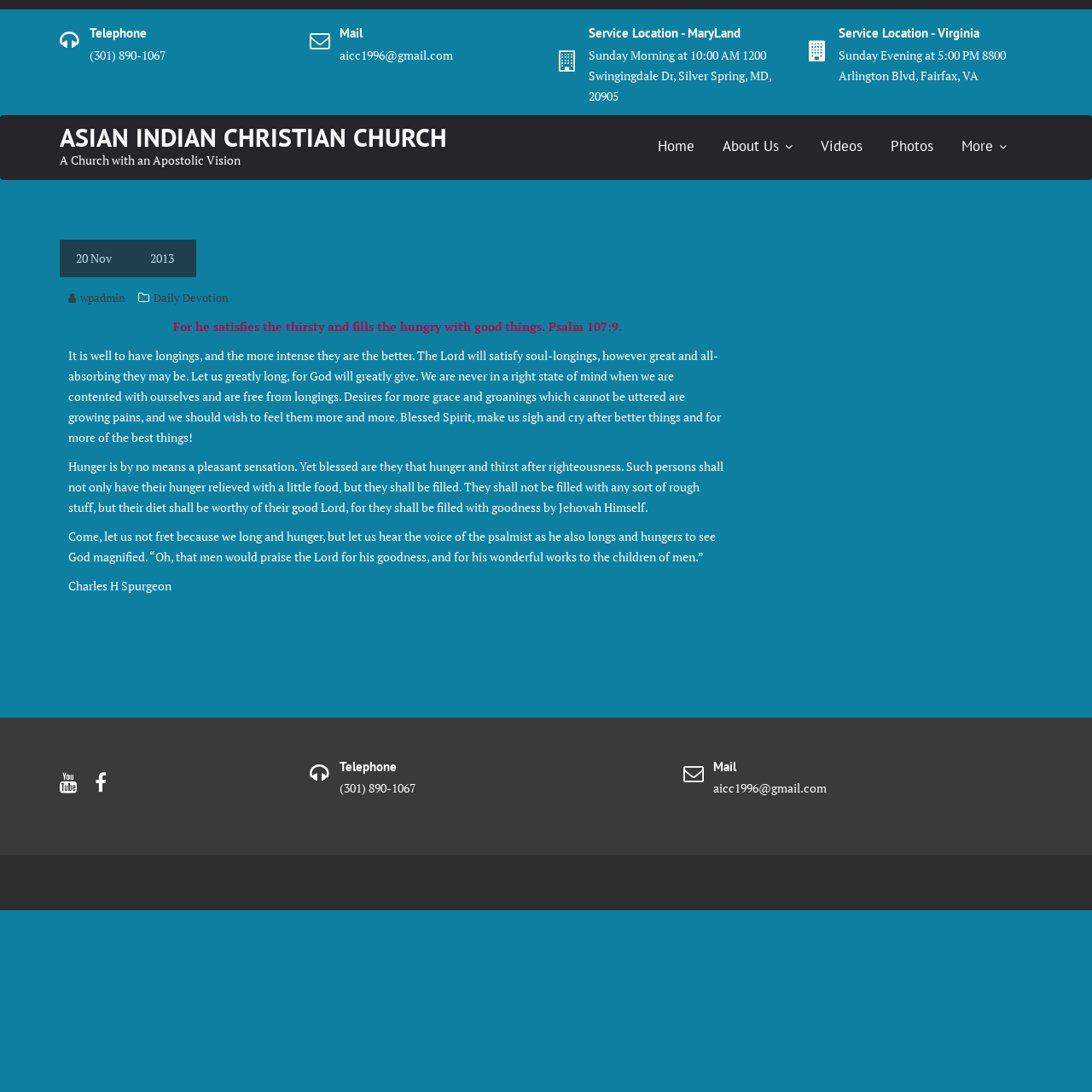Present a detailed account of what is displayed on the webpage.

This webpage is about the Asian Indian Christian Church, with a focus on spirituality and faith. At the top, there is a heading with the church's name, followed by a tagline "A Church with an Apostolic Vision". Below this, there are three main sections: contact information, a navigation menu, and a main content area.

The contact information section is divided into three parts, each with a heading: "Telephone", "Mail", and "Service Location". The telephone section displays the church's phone number, while the mail section shows the church's email address. The service location section is further divided into two parts, one for Maryland and one for Virginia, each with the address and service timings.

The navigation menu is located below the contact information section and consists of five links: "Home", "About Us", "Videos", "Photos", and "More".

The main content area is the largest section of the webpage and contains several paragraphs of text. The text is a spiritual reflection on the importance of longing and hungering for righteousness, with quotes from Psalm 107:9 and Charles H. Spurgeon. The text is divided into four sections, each with a different theme, and is written in a devotional style.

At the bottom of the webpage, there is a footer section with links to "wpadmin" and "Daily Devotion", as well as a copyright symbol and social media links.